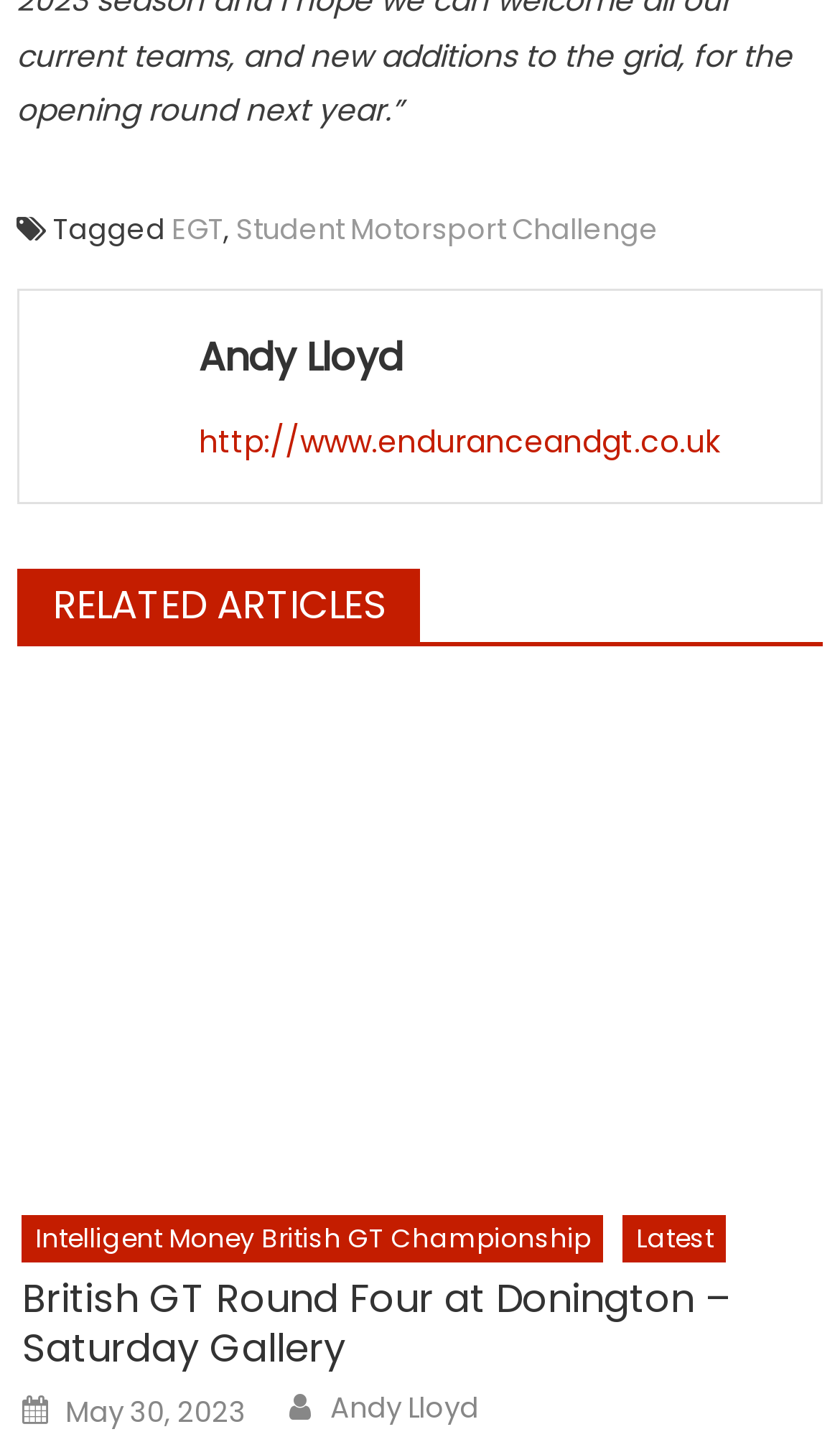Pinpoint the bounding box coordinates of the clickable element needed to complete the instruction: "View the article written by Andy Lloyd". The coordinates should be provided as four float numbers between 0 and 1: [left, top, right, bottom].

[0.393, 0.963, 0.57, 0.99]